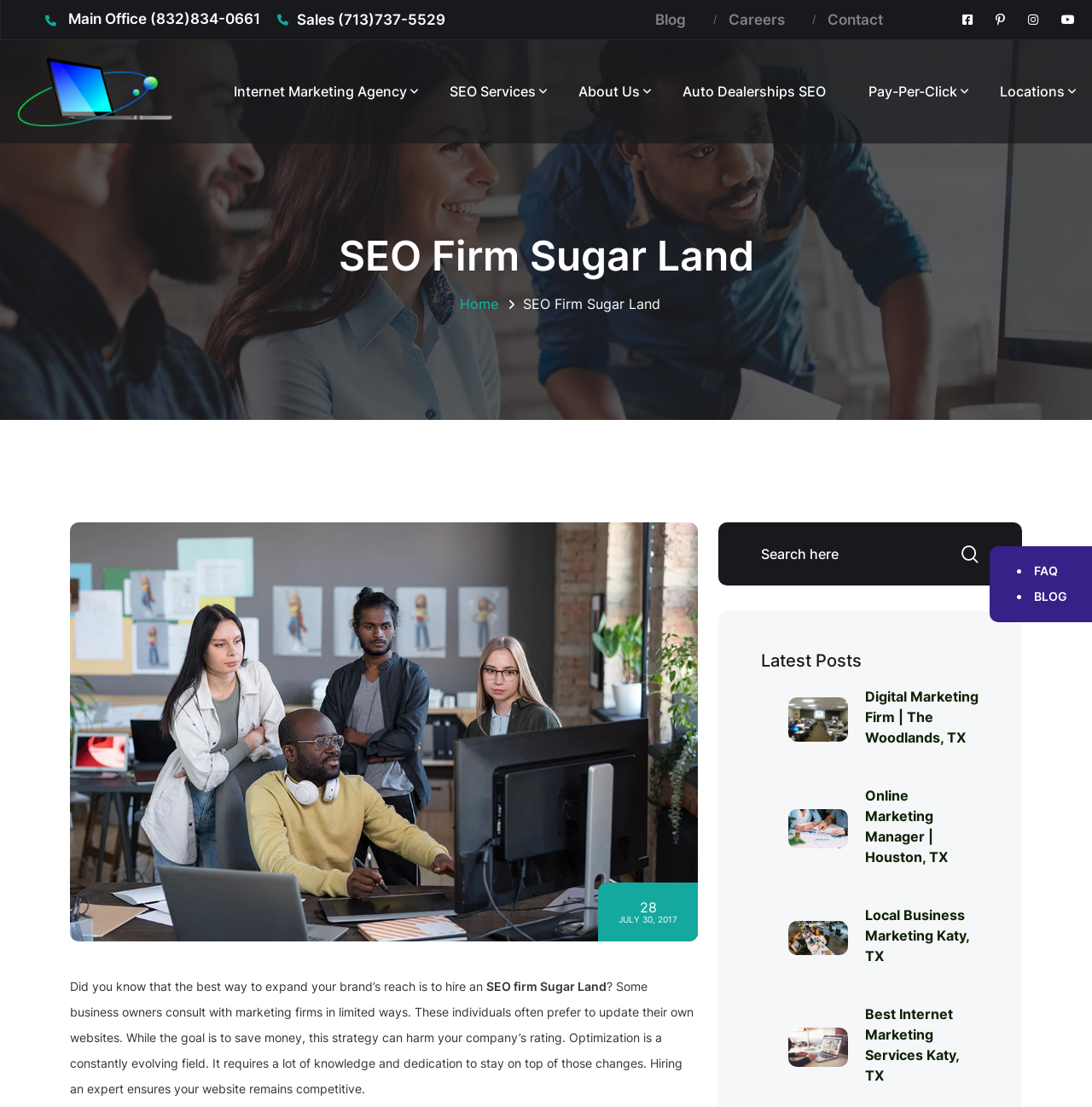What is the topic of the latest posts section?
From the screenshot, supply a one-word or short-phrase answer.

Digital marketing